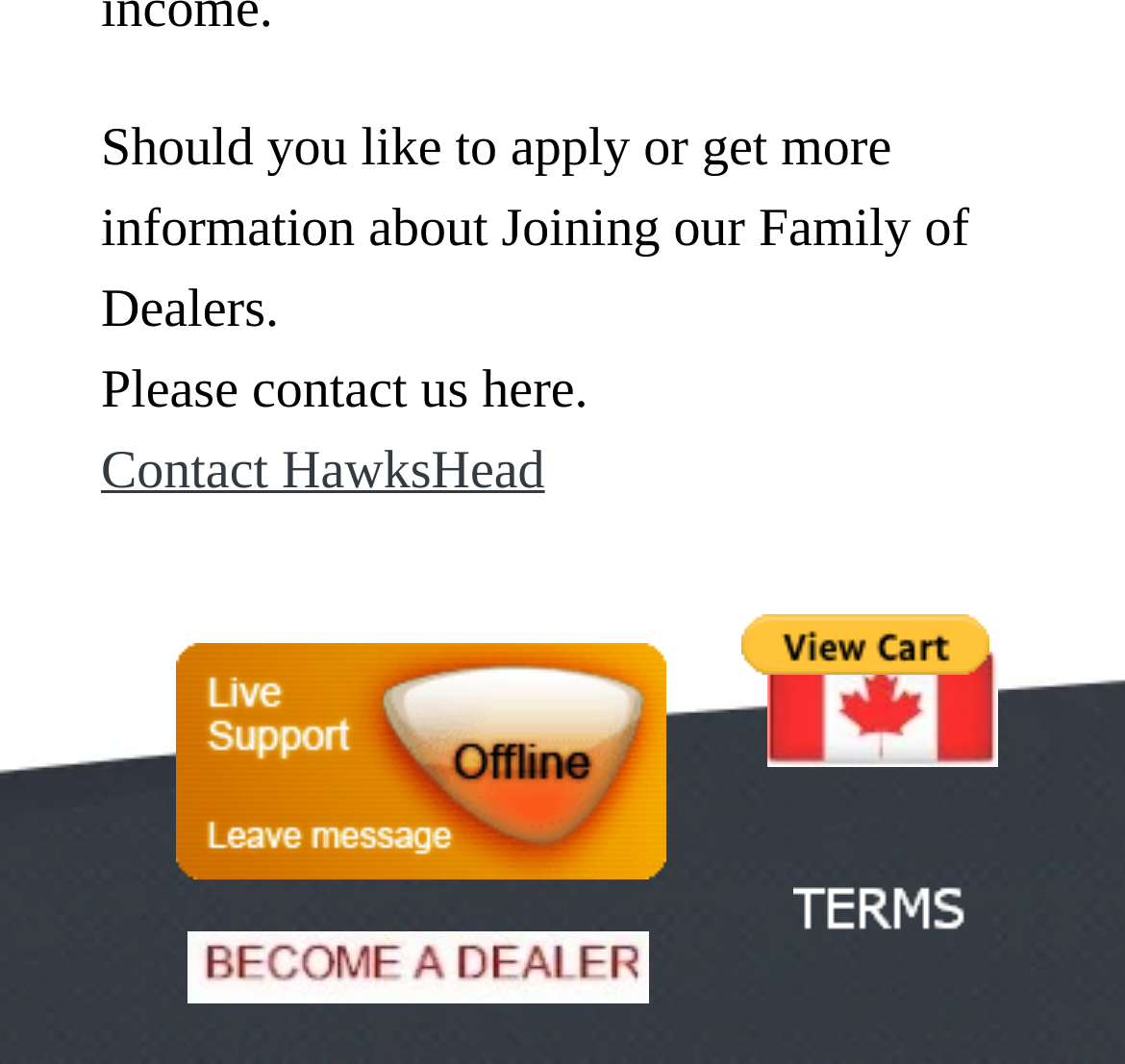Bounding box coordinates are specified in the format (top-left x, top-left y, bottom-right x, bottom-right y). All values are floating point numbers bounded between 0 and 1. Please provide the bounding box coordinate of the region this sentence describes: Contact HawksHead

[0.09, 0.415, 0.484, 0.472]